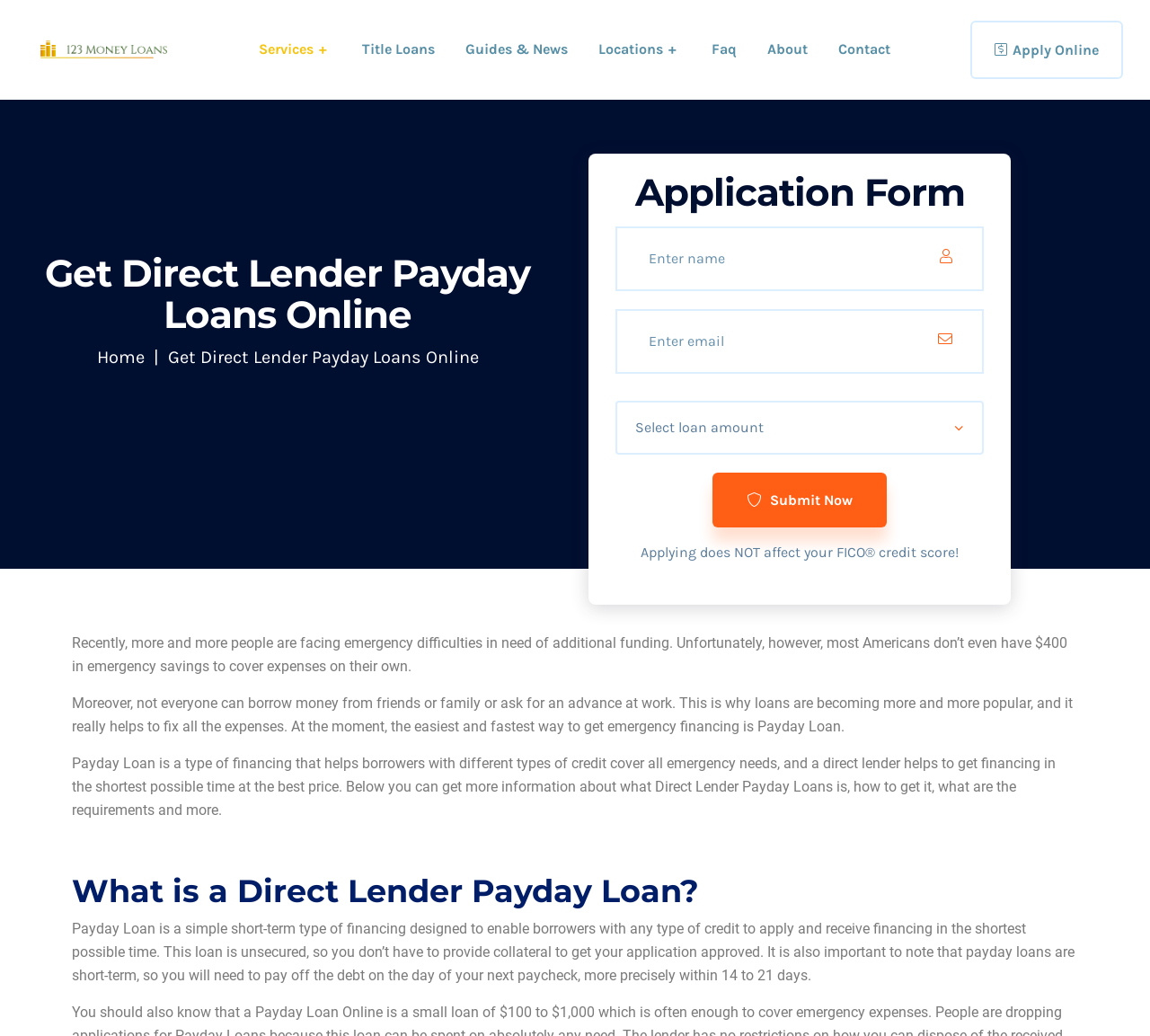With reference to the screenshot, provide a detailed response to the question below:
What is the purpose of the 'Contact form'?

The 'Contact form' is a form element located on the webpage that allows users to get in touch with the lender. The form includes fields for entering name, email, and other information, and a submit button to send the inquiry to the lender.